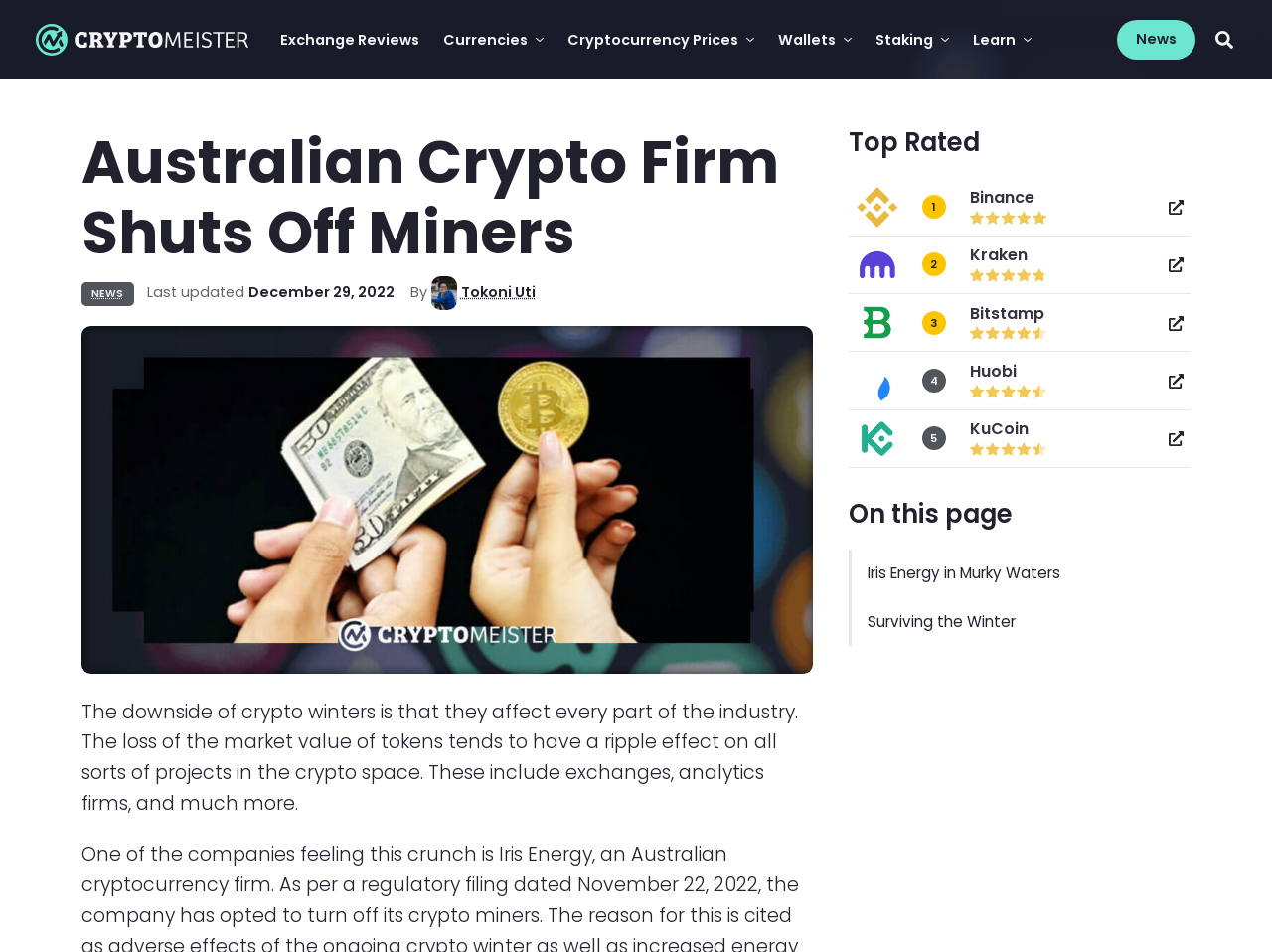Using the provided description 5 KuCoin, find the bounding box coordinates for the UI element. Provide the coordinates in (top-left x, top-left y, bottom-right x, bottom-right y) format, ensuring all values are between 0 and 1.

[0.667, 0.431, 0.936, 0.492]